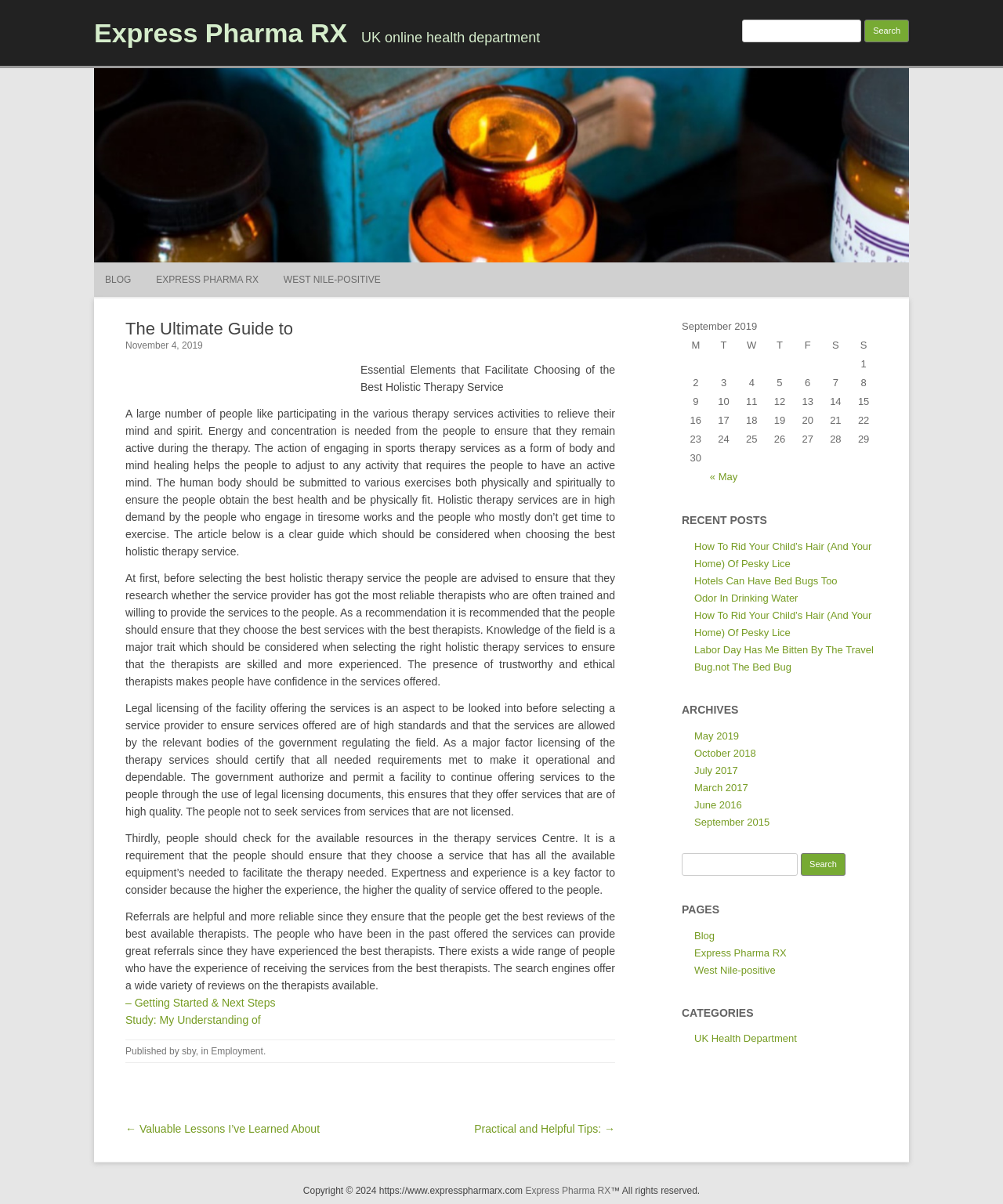Analyze the image and answer the question with as much detail as possible: 
What is the date of the article?

The date of the article can be found in the heading element with the text 'November 4, 2019', which is located near the top of the article.